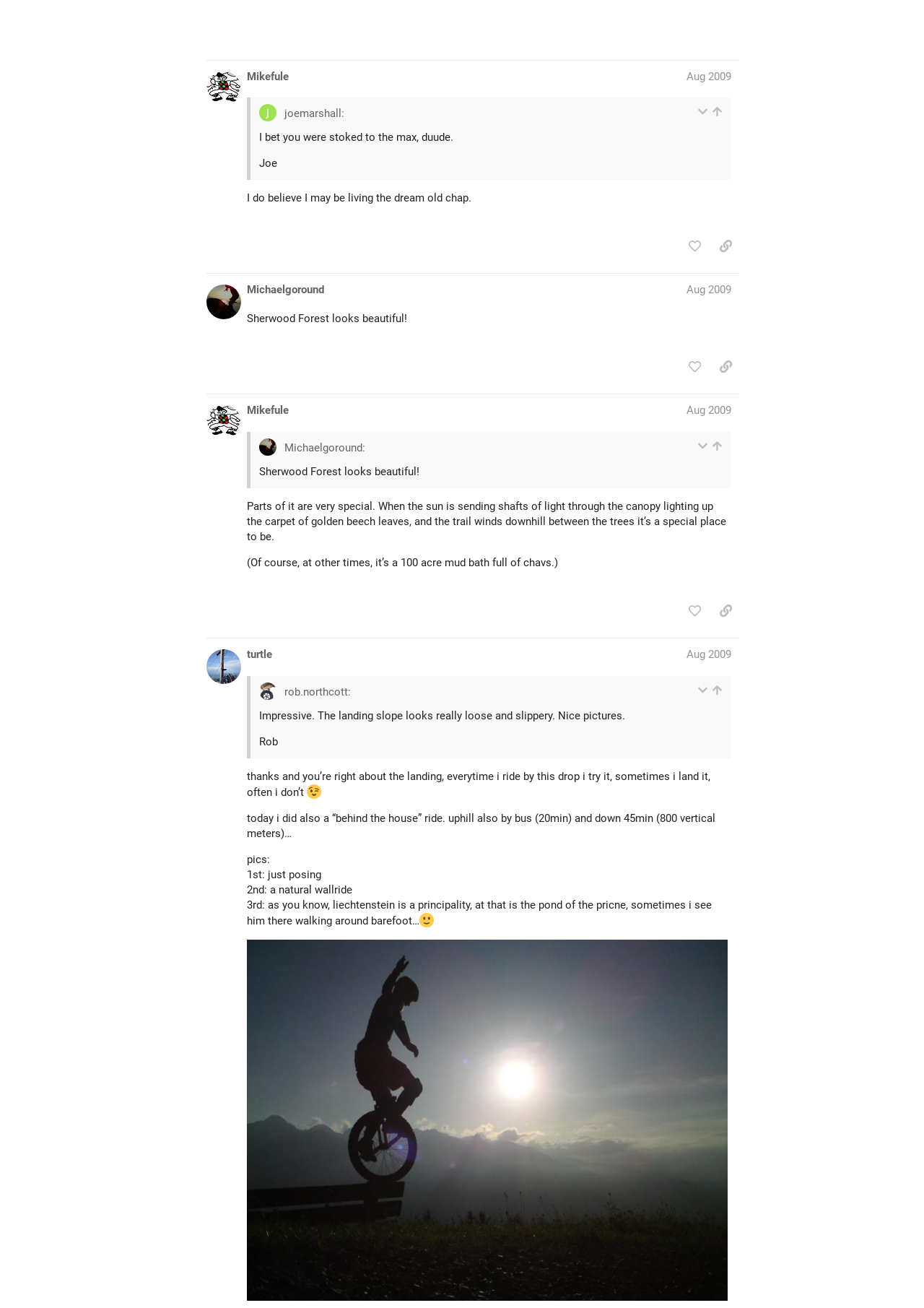Describe all the significant parts and information present on the webpage.

This webpage is a forum discussion thread titled "Pictures of your latest ride" on Unicyclist.com. At the top, there is a header section with a button to expand or collapse the sidebar, a link to the Unicyclist.com homepage, and a heading that indicates the topic is closed and no longer accepts new replies. Below the header, there are several links to different categories, including General, Unicycle Calendar, and Unicycle World Map.

On the left side of the page, there is a sidebar with various links and buttons, including Topics, Users, Business Pros, and Unicyclists Map. Each of these links has an accompanying image. There are also buttons to expand or collapse categories and tags.

The main content of the page is a discussion thread with a post from a user named rob.northcott, dated August 2009. The post includes a heading with the user's name and date, followed by a block of text describing a 24-hour cross-country race and inviting readers to view more pictures. There are three links to images, each with a descriptive text, and the images are displayed below the text.

Below the post, there are buttons to like the post, copy a link to the post, and view top replies. There is also a link to view more posts from the same user. At the bottom of the page, there are links to navigate to different pages of the discussion thread, including a link to the next page.